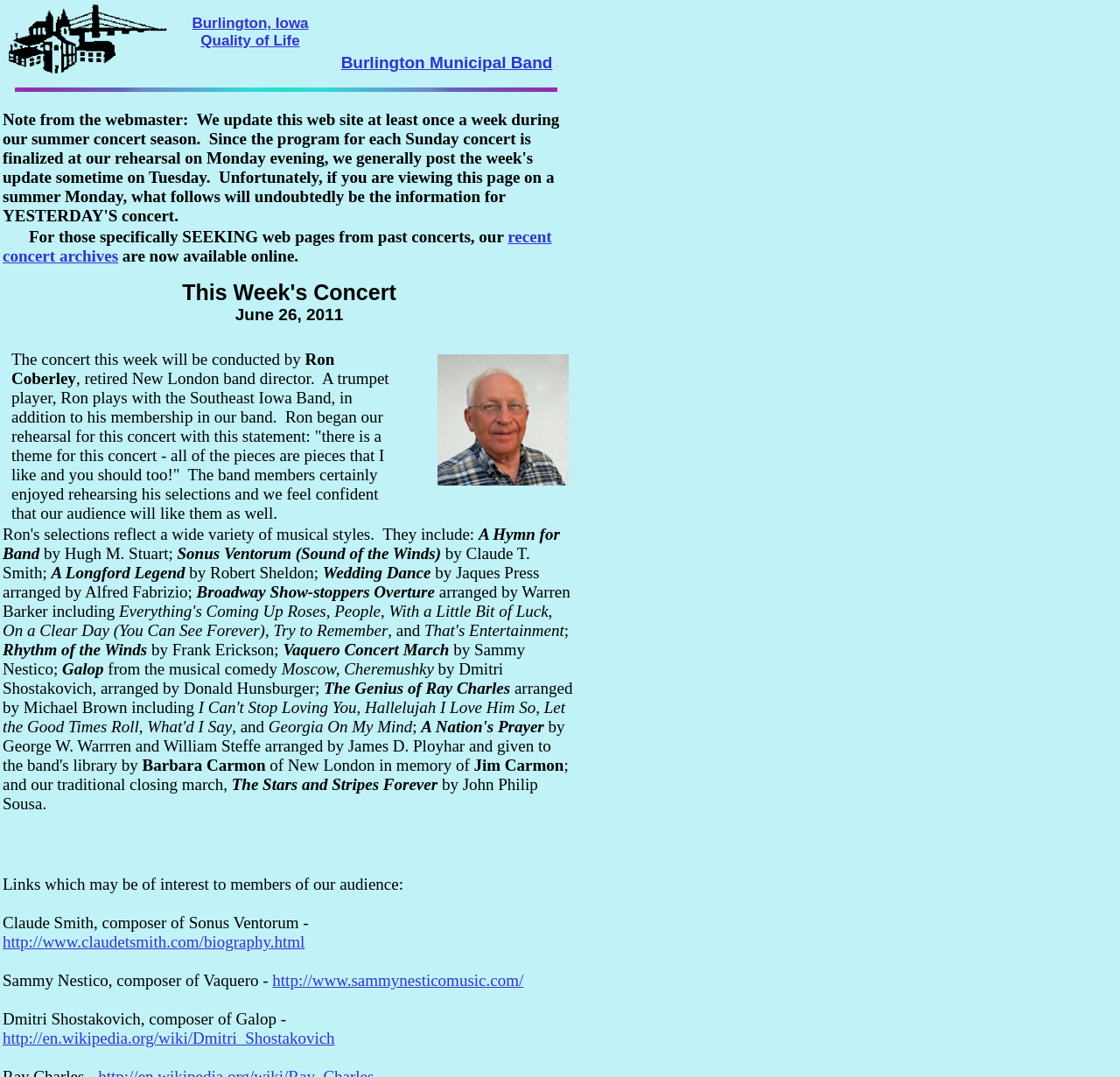What is the name of the band performing the concert?
From the details in the image, answer the question comprehensively.

The answer can be found in the link at the top of the webpage, which says 'Burlington Municipal Band'. This suggests that the webpage is about the Burlington Municipal Band and its performances.